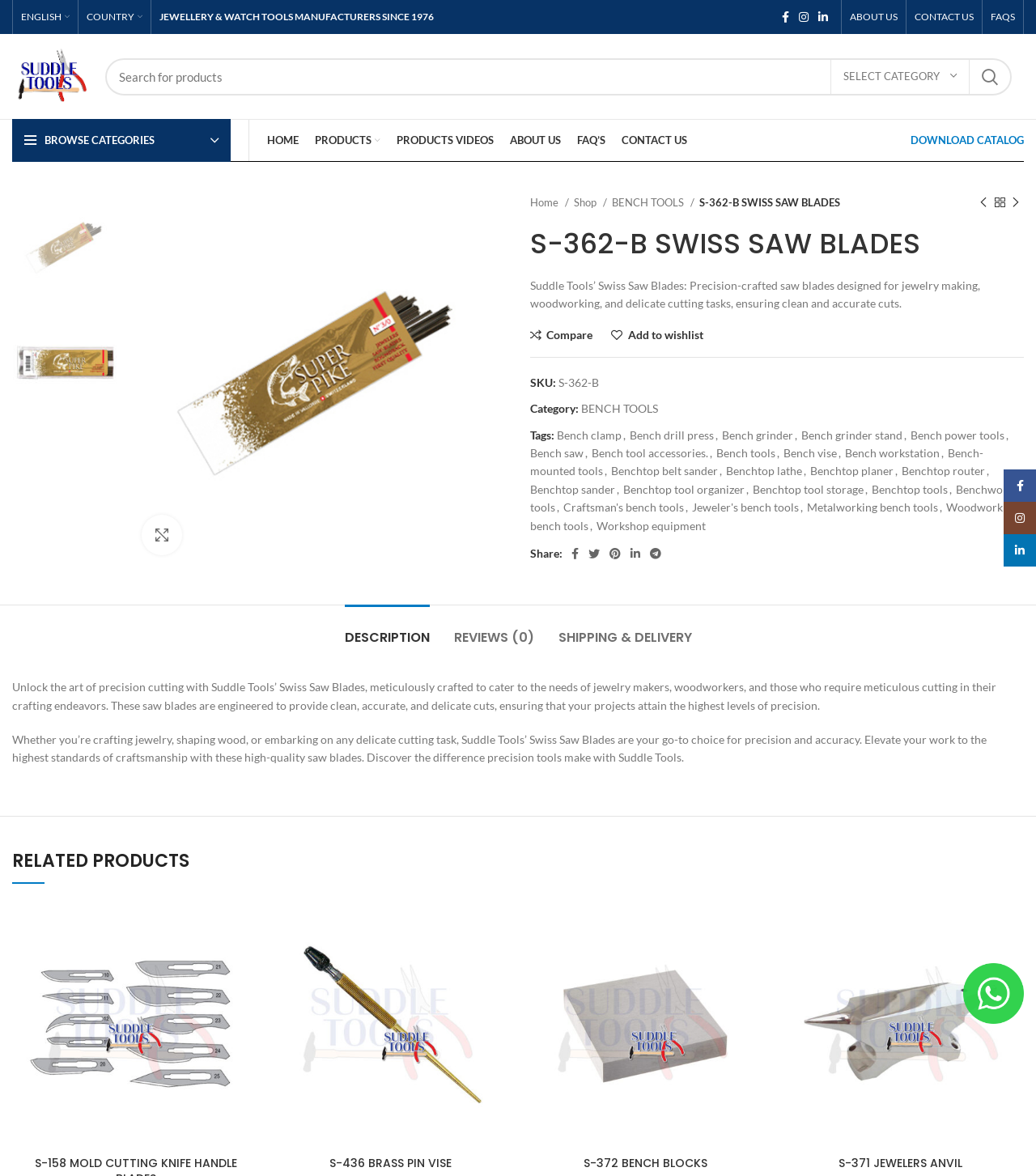Please find the top heading of the webpage and generate its text.

S-362-B SWISS SAW BLADES